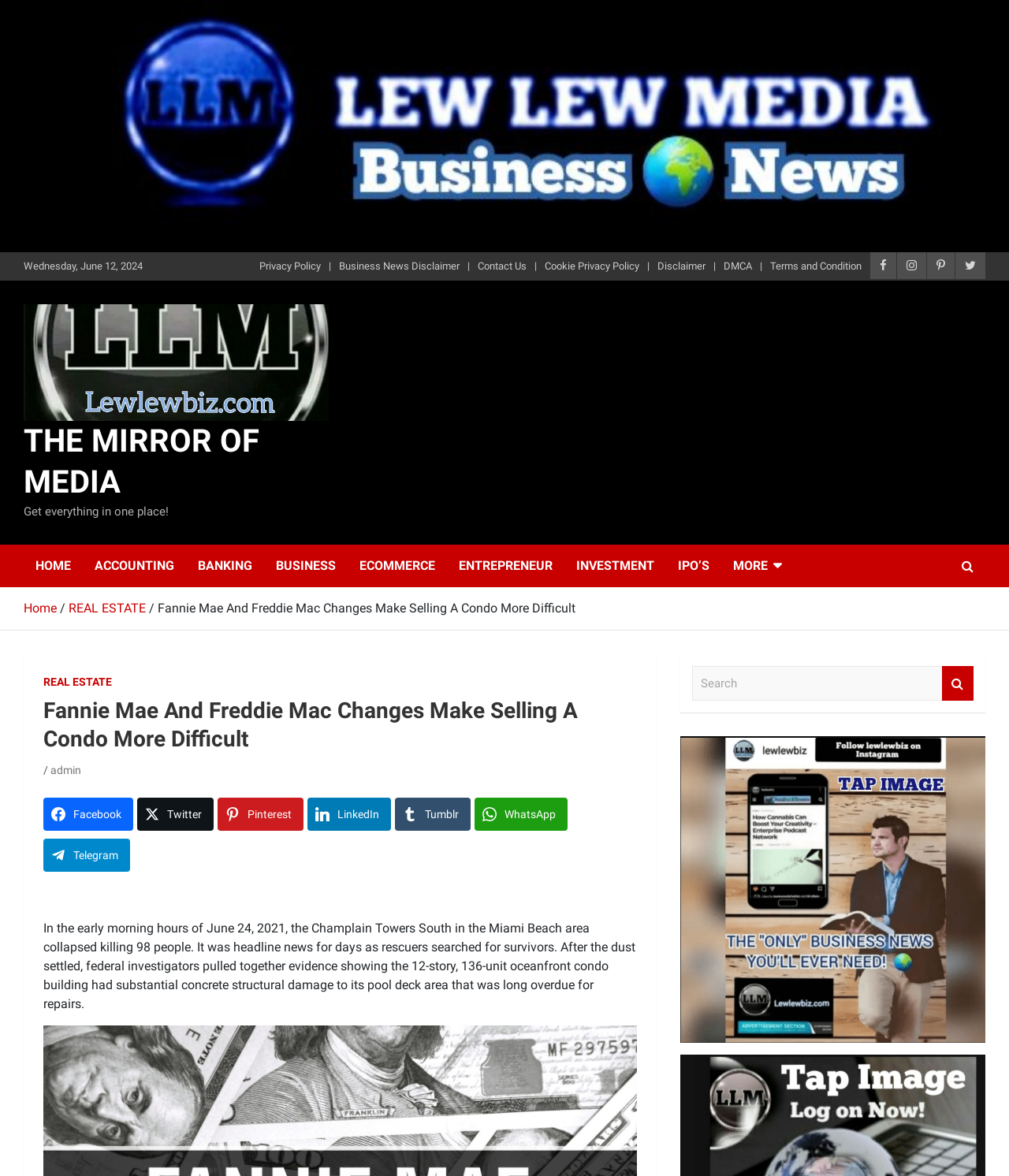Craft a detailed narrative of the webpage's structure and content.

The webpage is titled "Fannie Mae And Freddie Mac Changes Make Selling A Condo More Difficult – THE MIRROR OF MEDIA". At the top left, there is a date "Wednesday, June 12, 2024" and a series of social media links, including Facebook, Twitter, Pinterest, LinkedIn, Tumblr, WhatsApp, and Telegram. 

Below the date, there are several links to various policies, including "Privacy Policy", "Business News Disclaimer", "Contact Us", "Cookie Privacy Policy", "Disclaimer", "DMCA", and "Terms and Condition". 

To the right of these links, there is a logo of "THE MIRROR OF MEDIA" with a heading and an image. Below the logo, there is a tagline "Get everything in one place!".

The main navigation menu is located below the logo, with links to "HOME", "ACCOUNTING", "BANKING", "BUSINESS", "ECOMMERCE", "ENTREPRENEUR", "INVESTMENT", "IPO’S", and "MORE". 

Below the navigation menu, there is a breadcrumbs section showing the current page's location, with links to "Home" and "REAL ESTATE". The title of the current page "Fannie Mae And Freddie Mac Changes Make Selling A Condo More Difficult" is displayed prominently.

The main content of the page starts with a heading and a brief introduction to the Champlain Towers South collapse in Miami Beach, followed by a long paragraph describing the incident. 

On the right side of the page, there is a search box with a search button. Below the search box, there is an advertisement section with an image and a link.